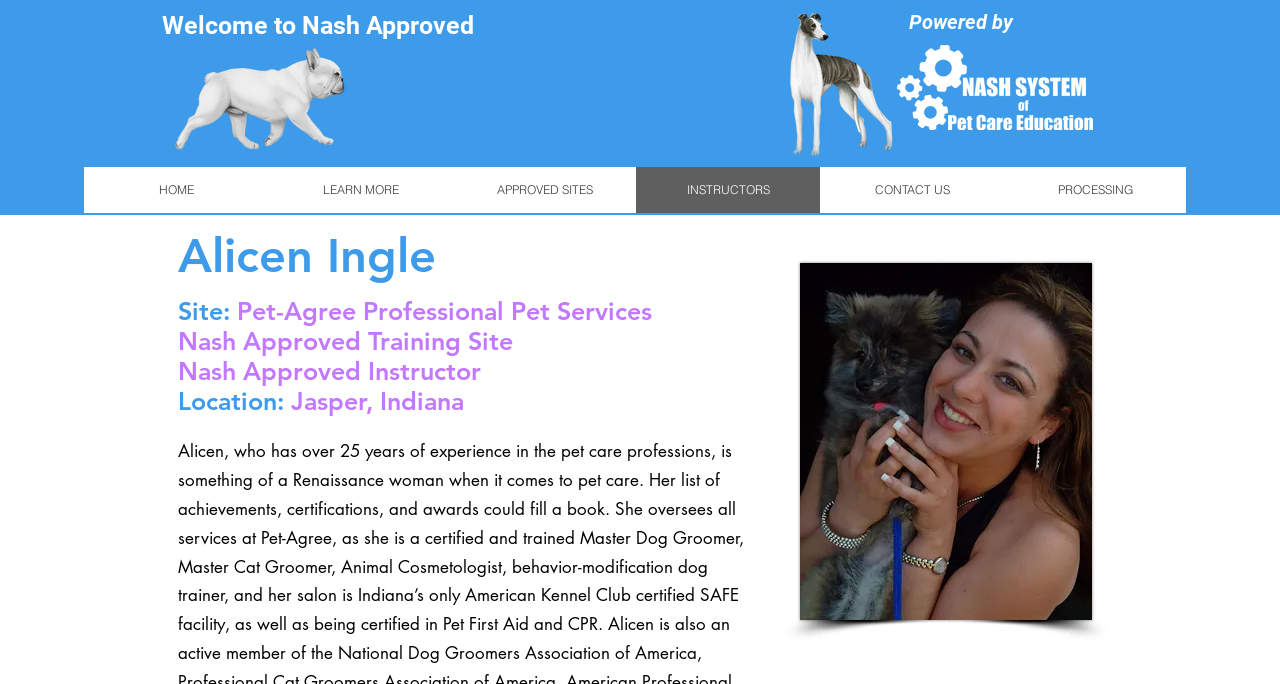What is the type of dog in the image?
Using the information from the image, give a concise answer in one word or a short phrase.

French Bulldog